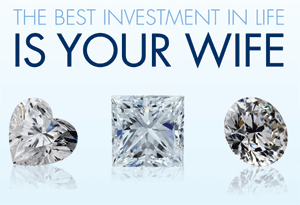How many diamonds are in the image?
Please answer the question as detailed as possible based on the image.

There are three diamonds in the image, each with a distinct shape: a heart-shaped diamond, a princess-cut diamond, and a round brilliant diamond. These diamonds symbolize love, modernity, and timeless beauty.